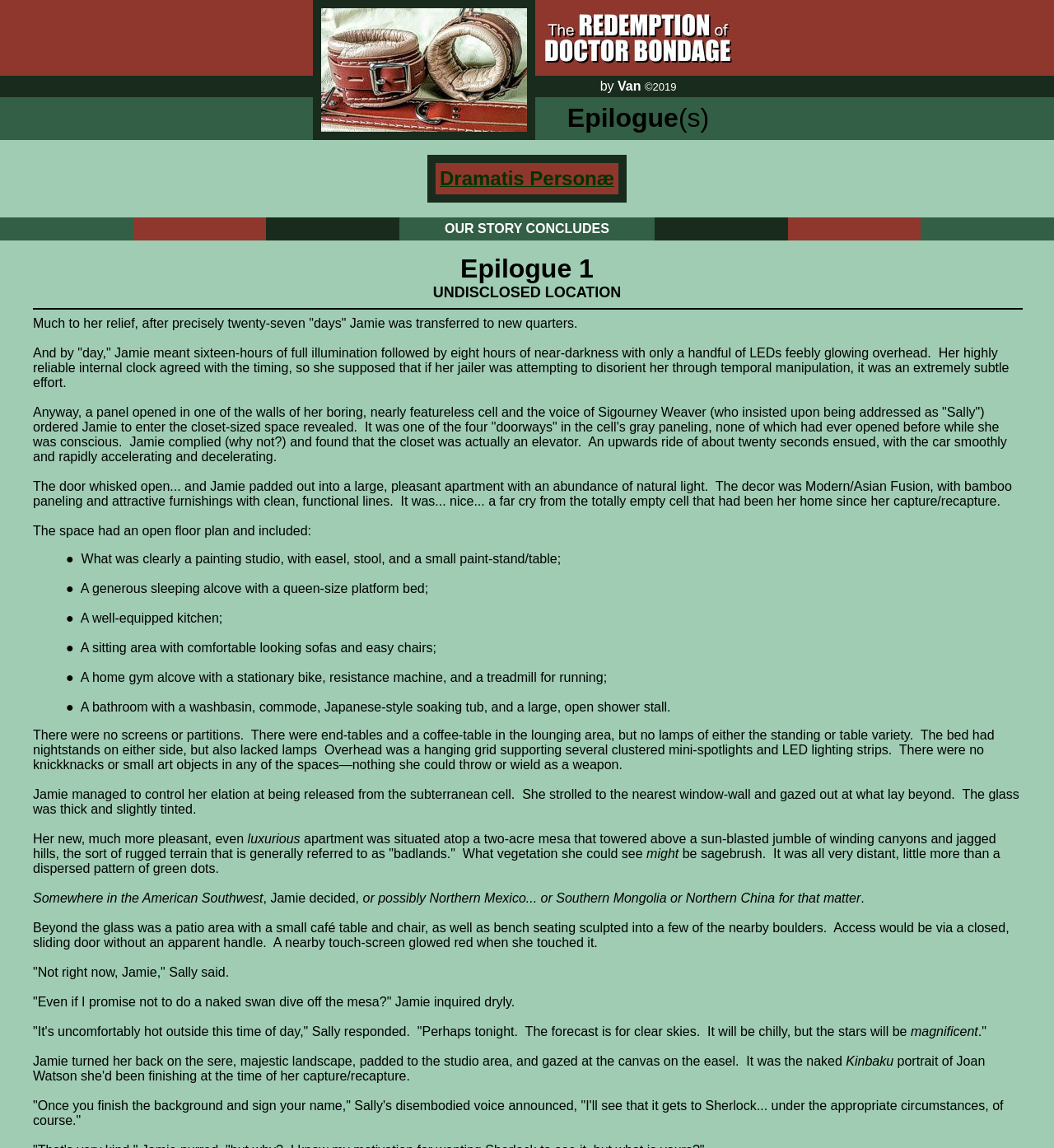Who is the author of the story?
Answer the question with a single word or phrase derived from the image.

Van